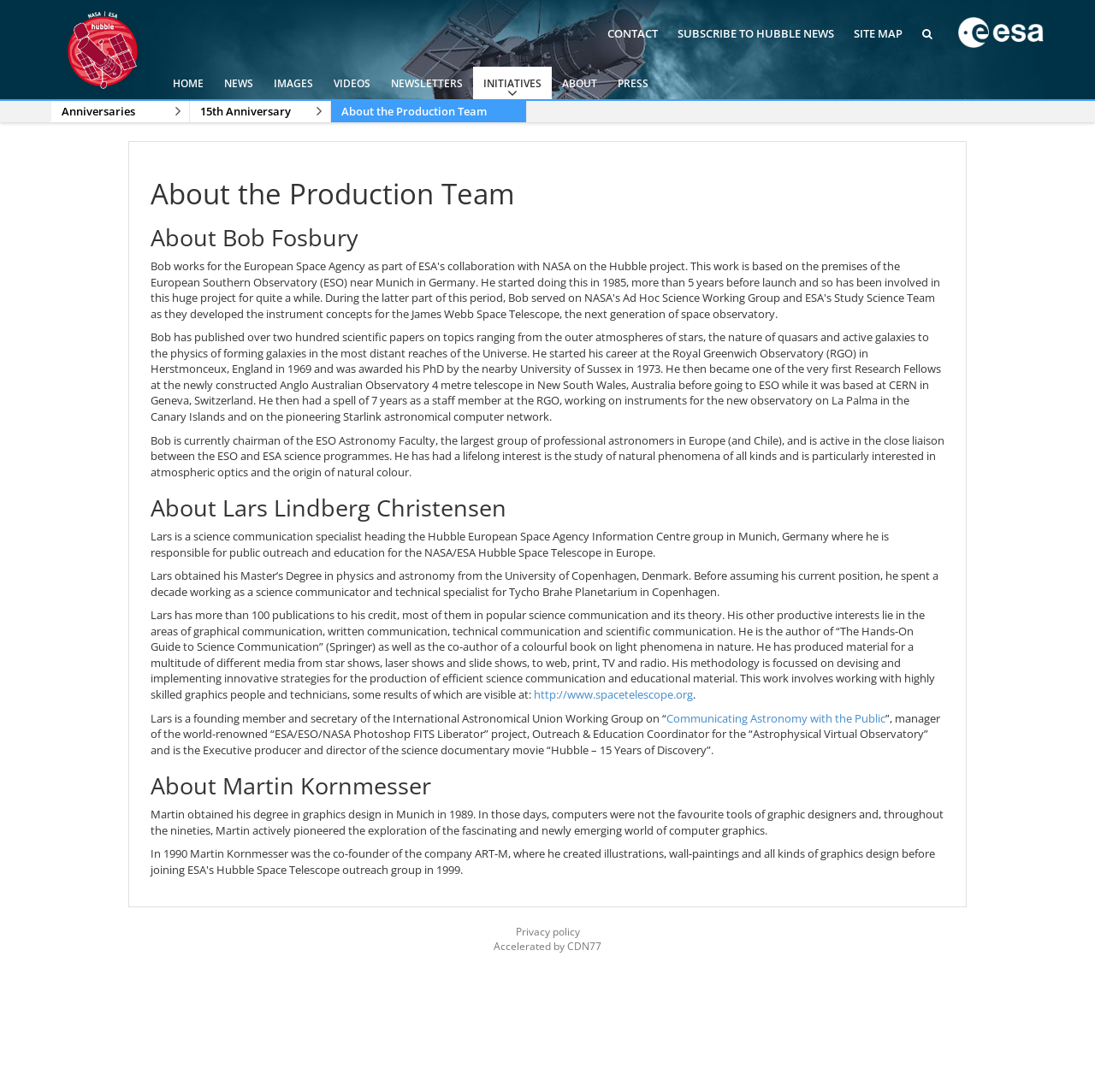Refer to the image and provide an in-depth answer to the question: 
What is Lars Lindberg Christensen's profession?

The webpage describes Lars Lindberg Christensen as a science communication specialist heading the Hubble European Space Agency Information Centre group in Munich, Germany.